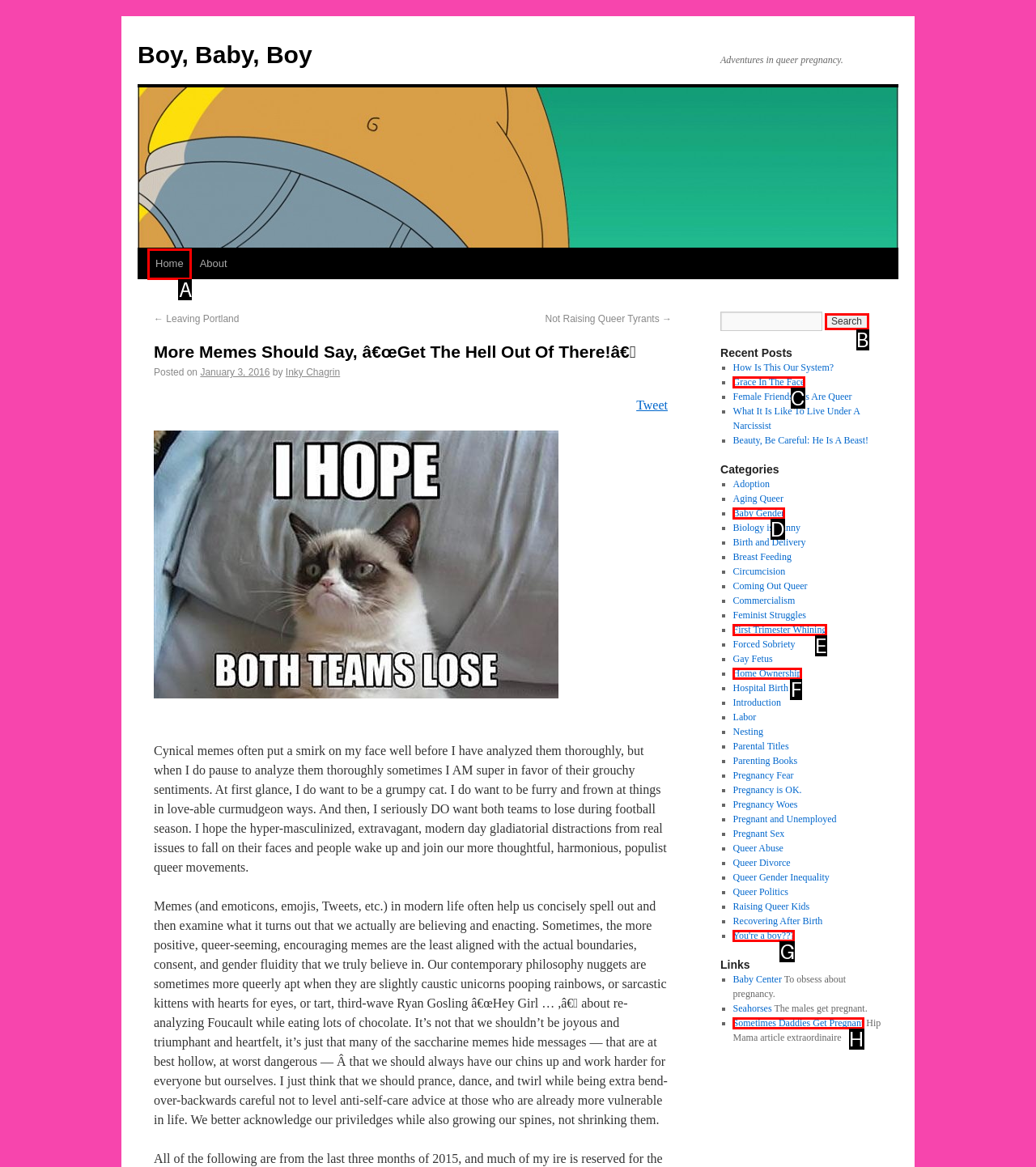Determine the HTML element that best matches this description: Grace In The Face from the given choices. Respond with the corresponding letter.

C